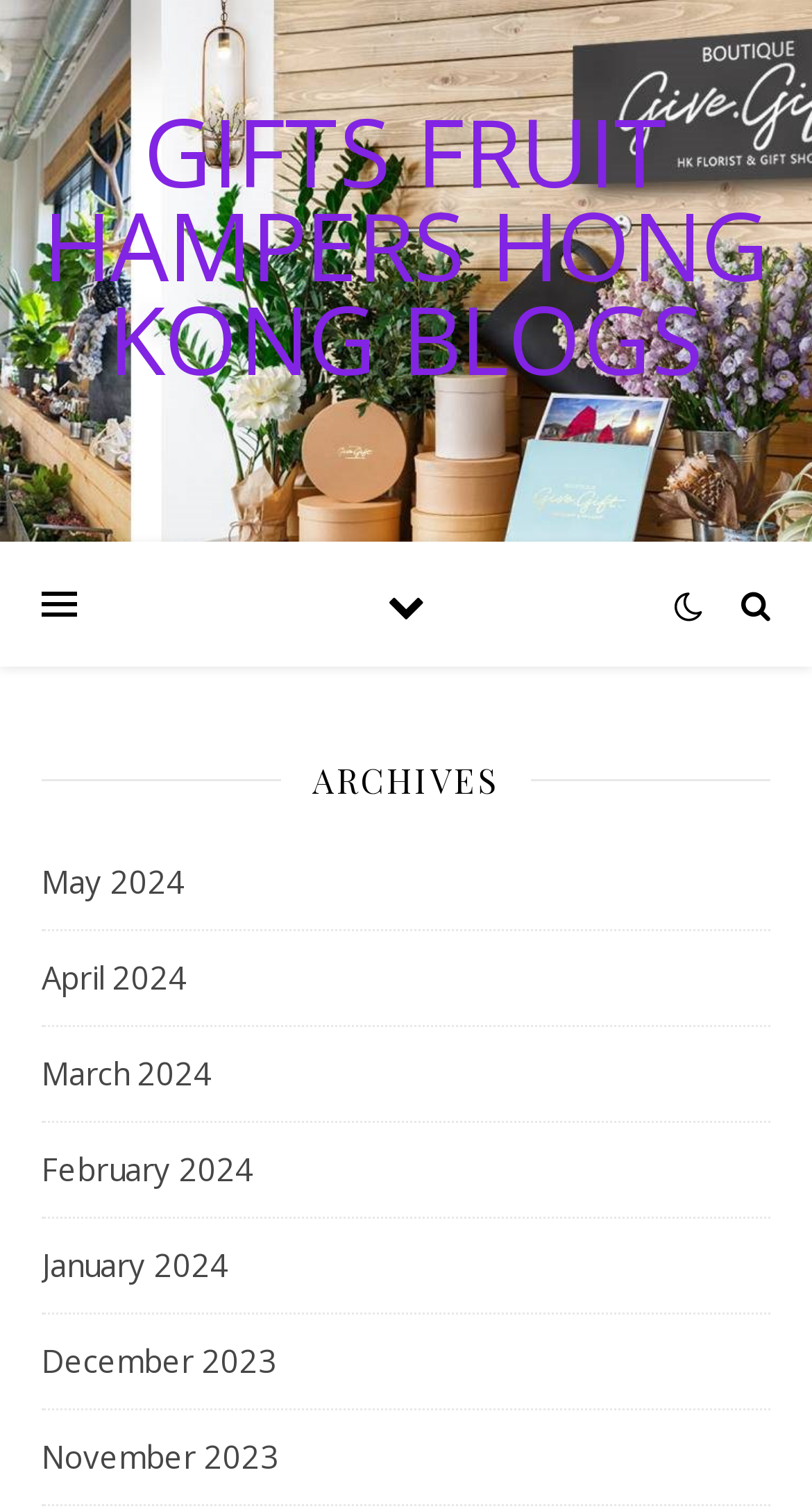Provide your answer in one word or a succinct phrase for the question: 
How many links are under the 'ARCHIVES' heading?

7